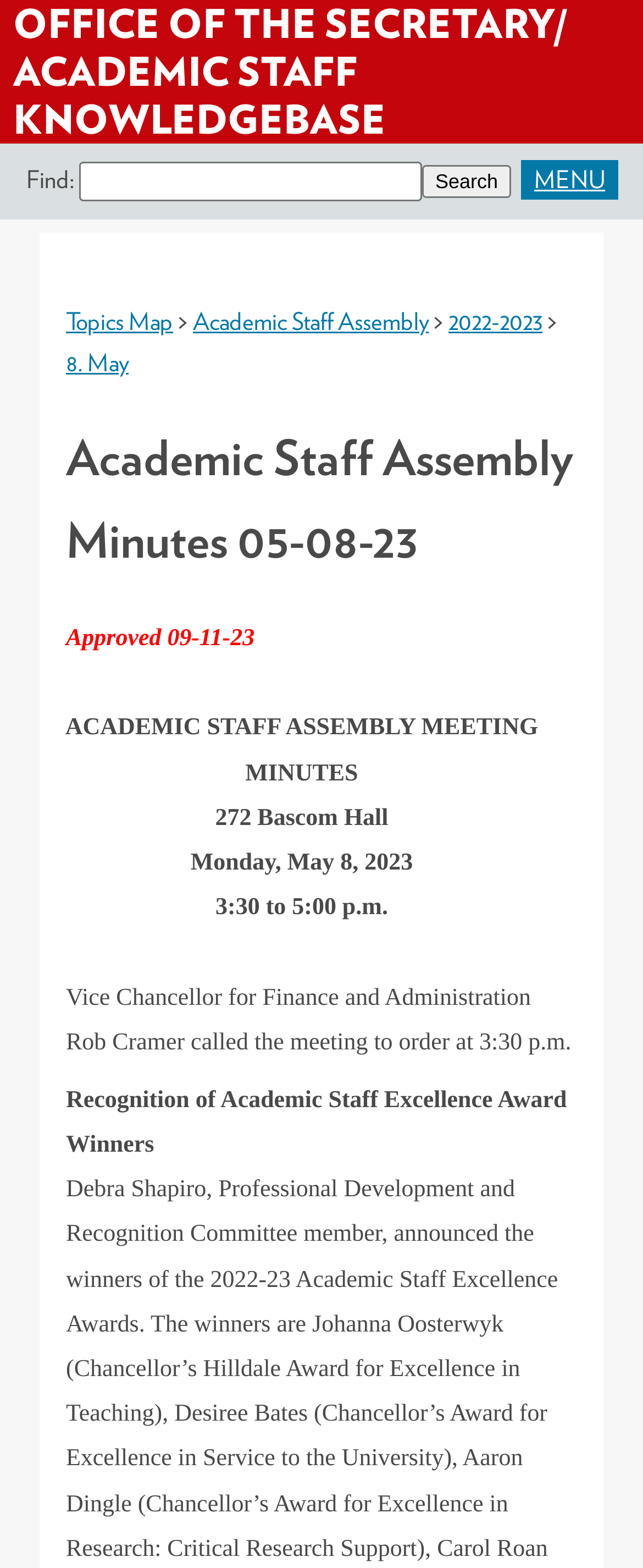Carefully examine the image and provide an in-depth answer to the question: Who called the Academic Staff Assembly meeting to order?

The person who called the Academic Staff Assembly meeting to order is obtained from the static text element, which is 'Vice Chancellor for Finance and Administration Rob Cramer called the meeting to order at 3:30 p.m.'. This element is located in the middle of the page, and it provides information about the meeting details.